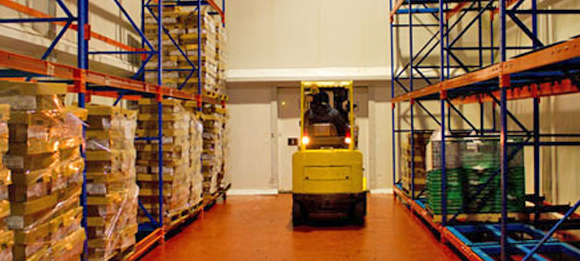What type of items are stored on the left shelves?
Answer the question in a detailed and comprehensive manner.

The shelves on the left are laden with wrapped packages, indicating that the factory stores packaged goods in this area, which is a part of their inventory management system.